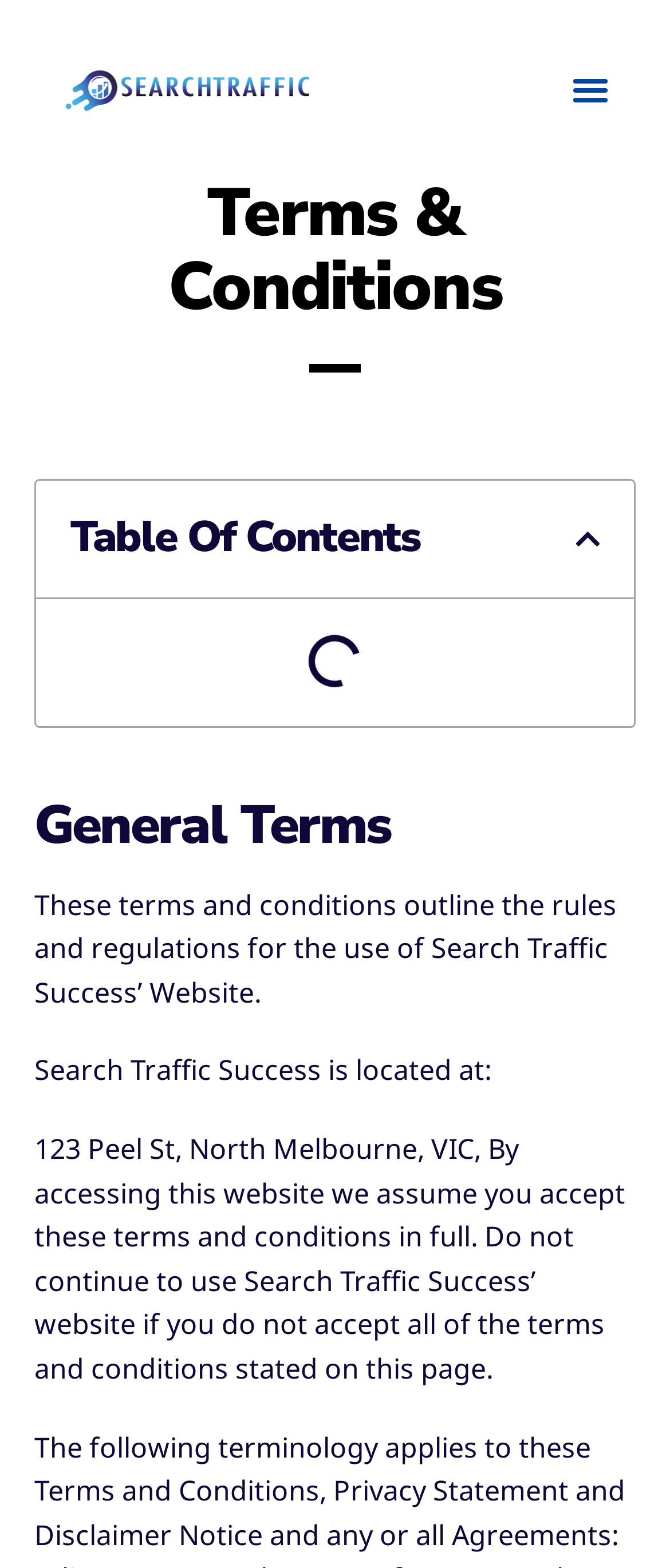Create a detailed narrative of the webpage’s visual and textual elements.

The webpage is titled "Terms & Conditions - Search Traffic Success" and has a prominent link at the top left corner. A menu toggle button is located at the top right corner, which is not expanded by default. 

Below the menu toggle button, there is a heading that reads "Terms & Conditions" spanning across the top section of the page. Underneath, a "Table Of Contents" heading is positioned, accompanied by a "Close table of contents" button that is currently expanded. 

Further down, a heading titled "General Terms" is situated, followed by a block of text that outlines the rules and regulations for using Search Traffic Success' website. This text is divided into three paragraphs, with the first paragraph stating the purpose of the terms and conditions, the second paragraph providing the location of Search Traffic Success, and the third paragraph explaining the assumption of acceptance of the terms and conditions by accessing the website.